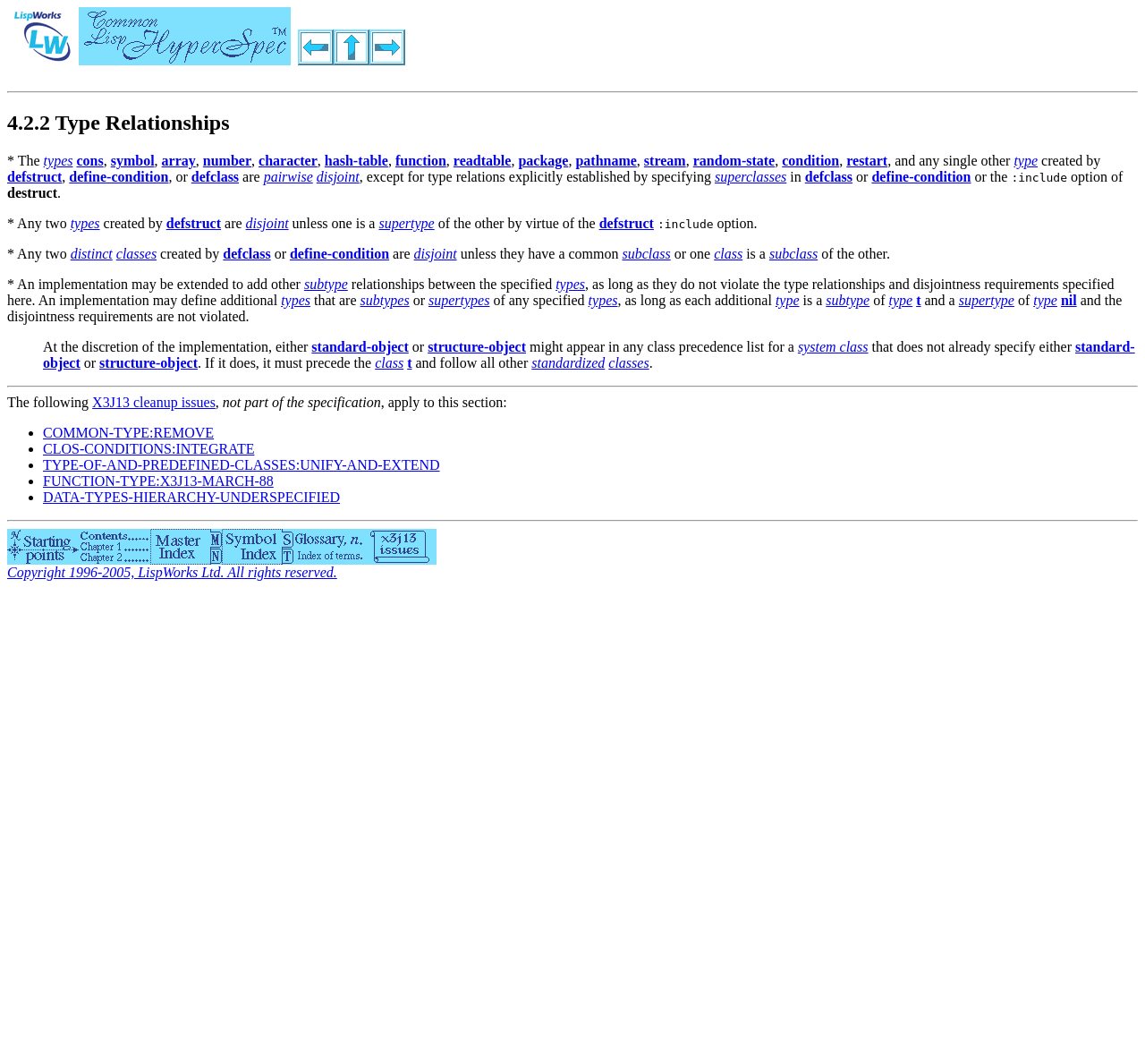Given the element description: "system class", predict the bounding box coordinates of the UI element it refers to, using four float numbers between 0 and 1, i.e., [left, top, right, bottom].

[0.697, 0.319, 0.758, 0.333]